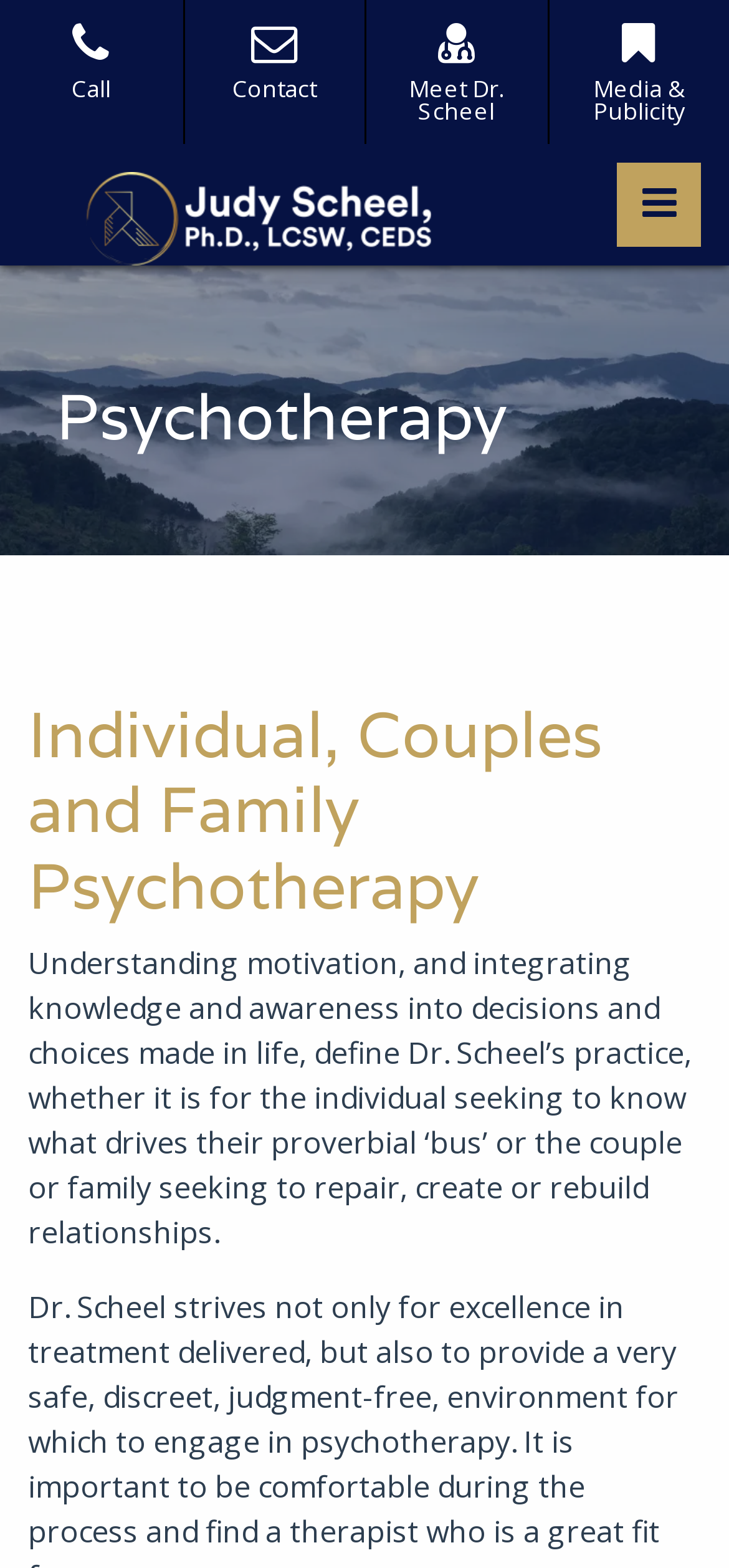Find the UI element described as: "Primary Menu" and predict its bounding box coordinates. Ensure the coordinates are four float numbers between 0 and 1, [left, top, right, bottom].

[0.846, 0.103, 0.962, 0.157]